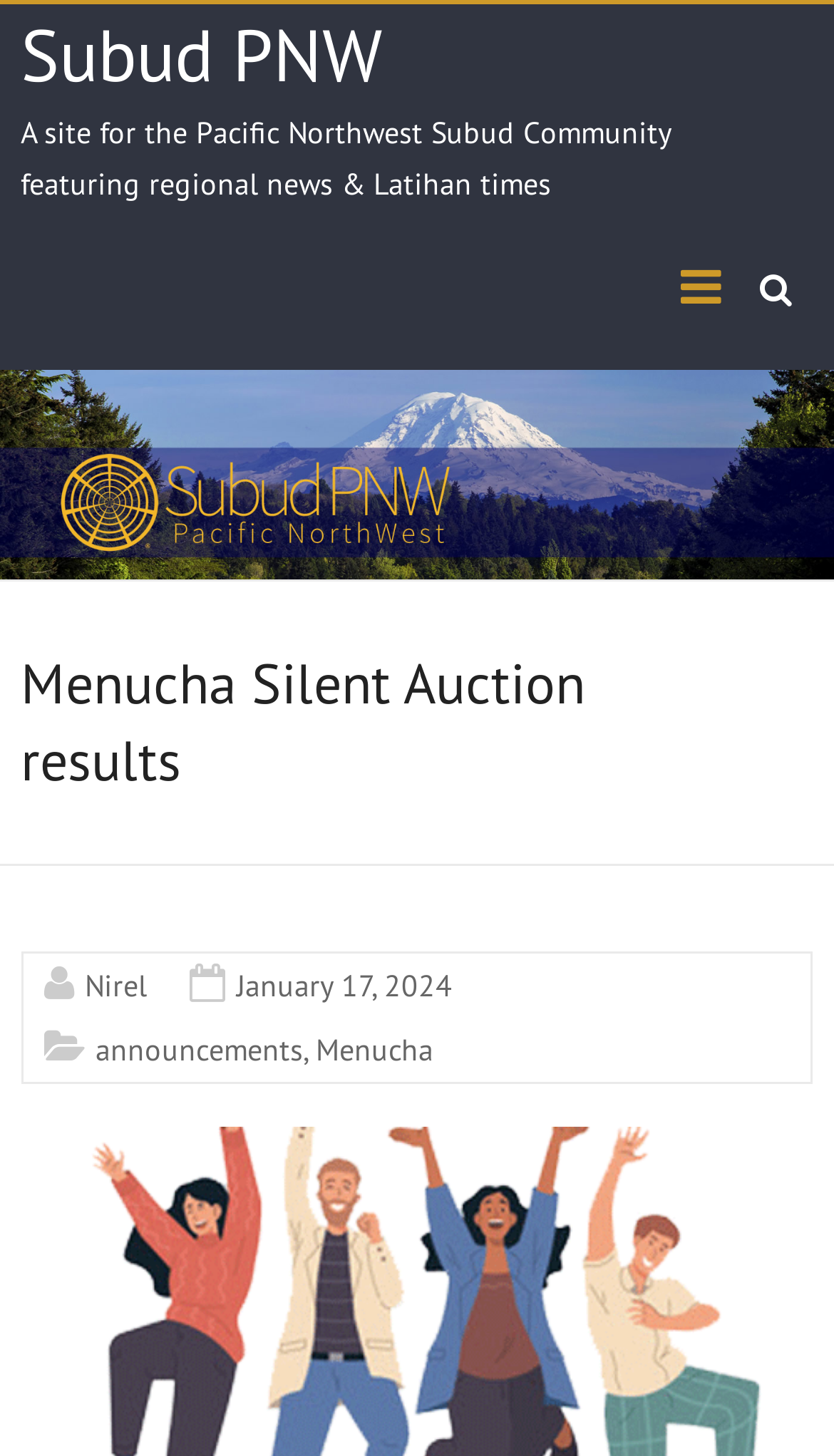Extract the primary header of the webpage and generate its text.

Menucha Silent Auction results